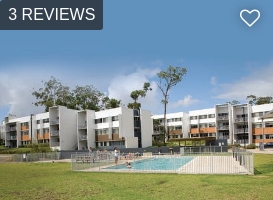Elaborate on the contents of the image in a comprehensive manner.

This image depicts the Griffith University Village, a student accommodation facility located on the Gold Coast, Australia. In the foreground, a swimming pool is visible, surrounded by a fenced area, inviting students to enjoy recreational activities. The modern architecture of the student housing is prominent in the background, showcasing multiple three-story buildings with a combination of grey and orange facades. Lush greenery surrounds the complex, adding a touch of nature to the vibrant campus life. The image highlights that the accommodation has received 3 reviews, indicating prior student experiences with the facility, while a heart icon suggests the option to add it to a wish list for future considerations.